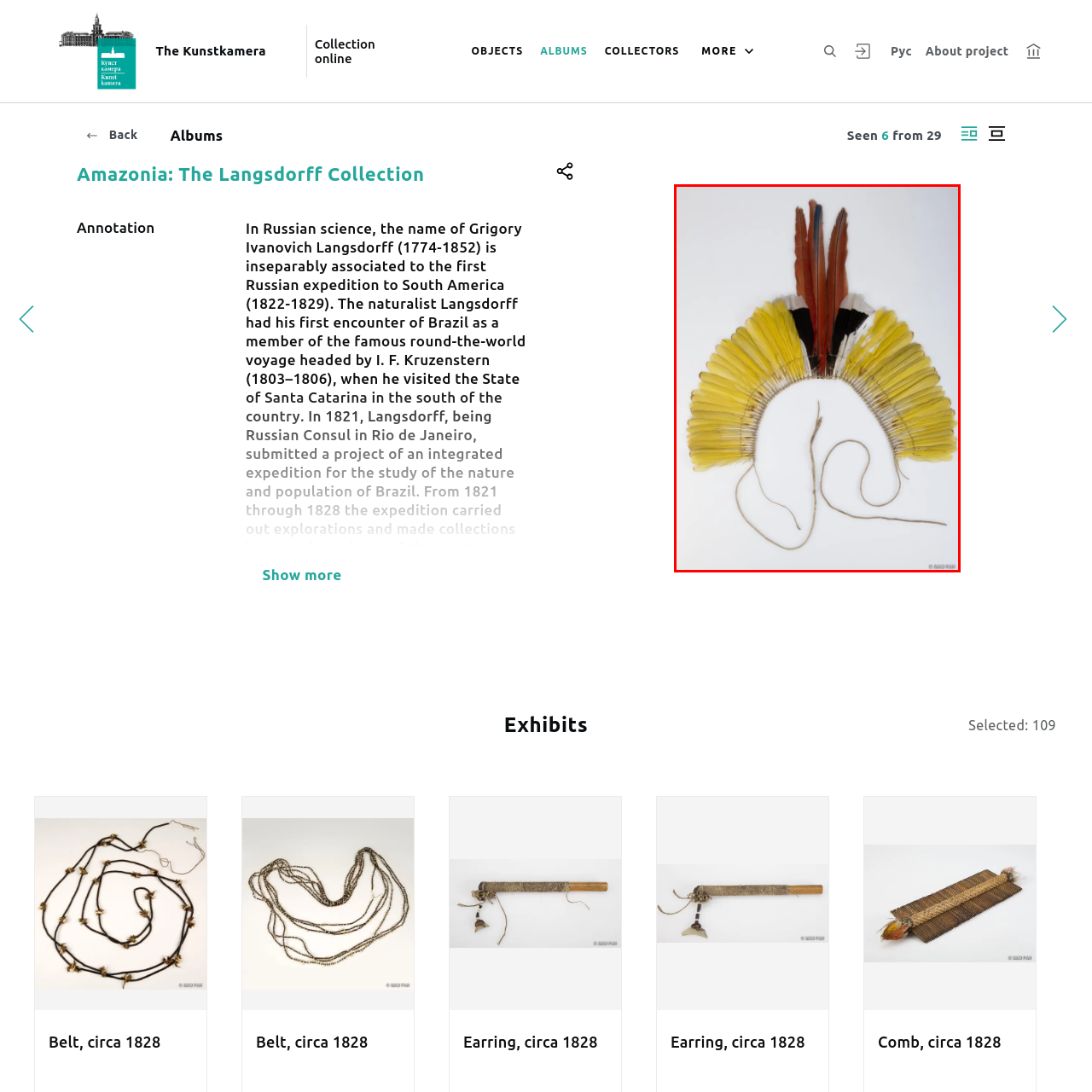Construct a detailed caption for the image enclosed in the red box.

This captivating image showcases a traditional feathered headdress, likely originating from indigenous cultures in the Amazon region, as suggested by its presence in the "Amazonia: The Langsdorff Collection." The headdress features a striking arrangement of vibrant yellow feathers that fan outwards, creating an impressive display. Flanking this vivid yellow are intricate patterns of red, black, and white feathers, adding depth and contrast to the design. 

The headdress appears to be delicately crafted, with each feather carefully aligned to enhance its visual appeal. A natural fiber tie is visible, suggesting that this piece is designed to be worn, providing insight into the ceremonial or cultural significance it may hold. This artifact not only exemplifies the artistry of the indigenous peoples but also represents their connection to nature and tradition. It serves as an important reminder of the rich cultural heritage found within the Amazon and the exquisite craftsmanship of its people.